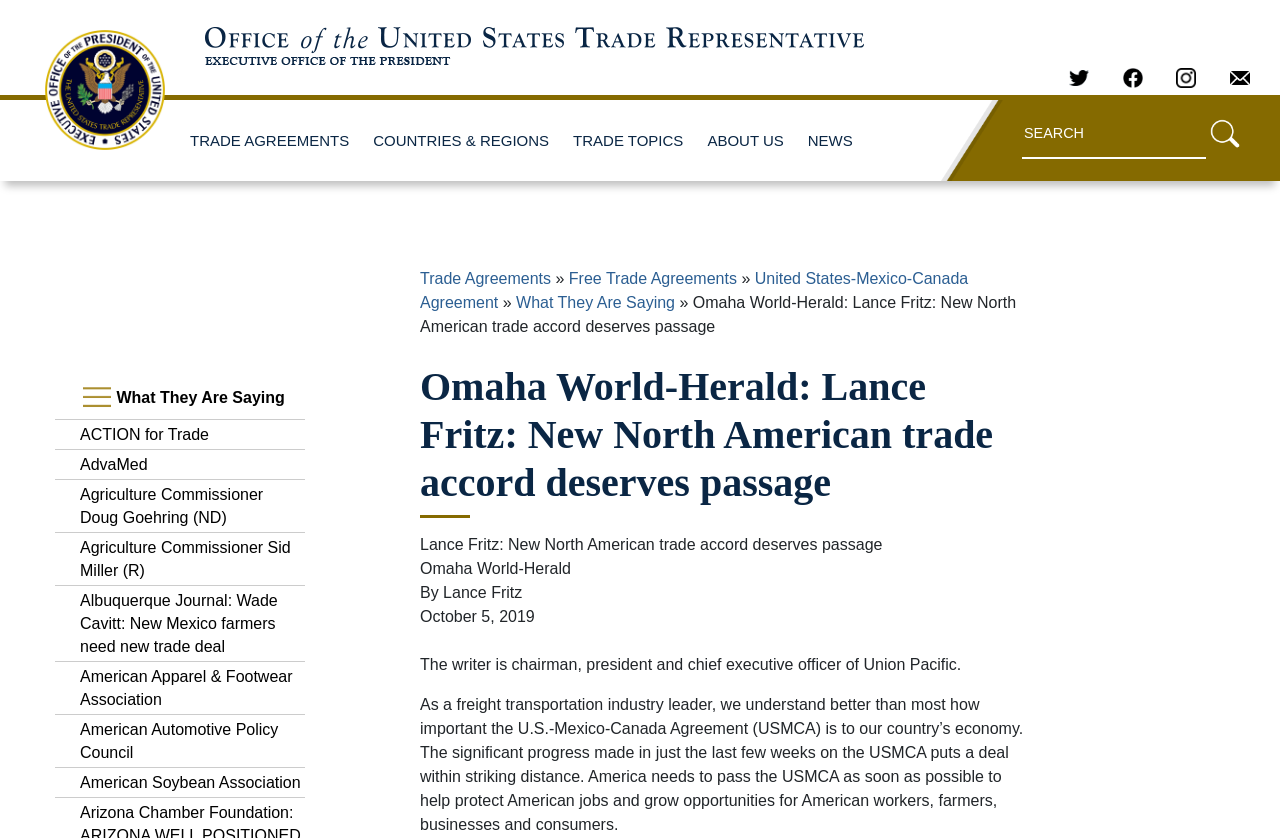Provide the bounding box coordinates for the UI element described in this sentence: "Goldcrest Highlife". The coordinates should be four float values between 0 and 1, i.e., [left, top, right, bottom].

None